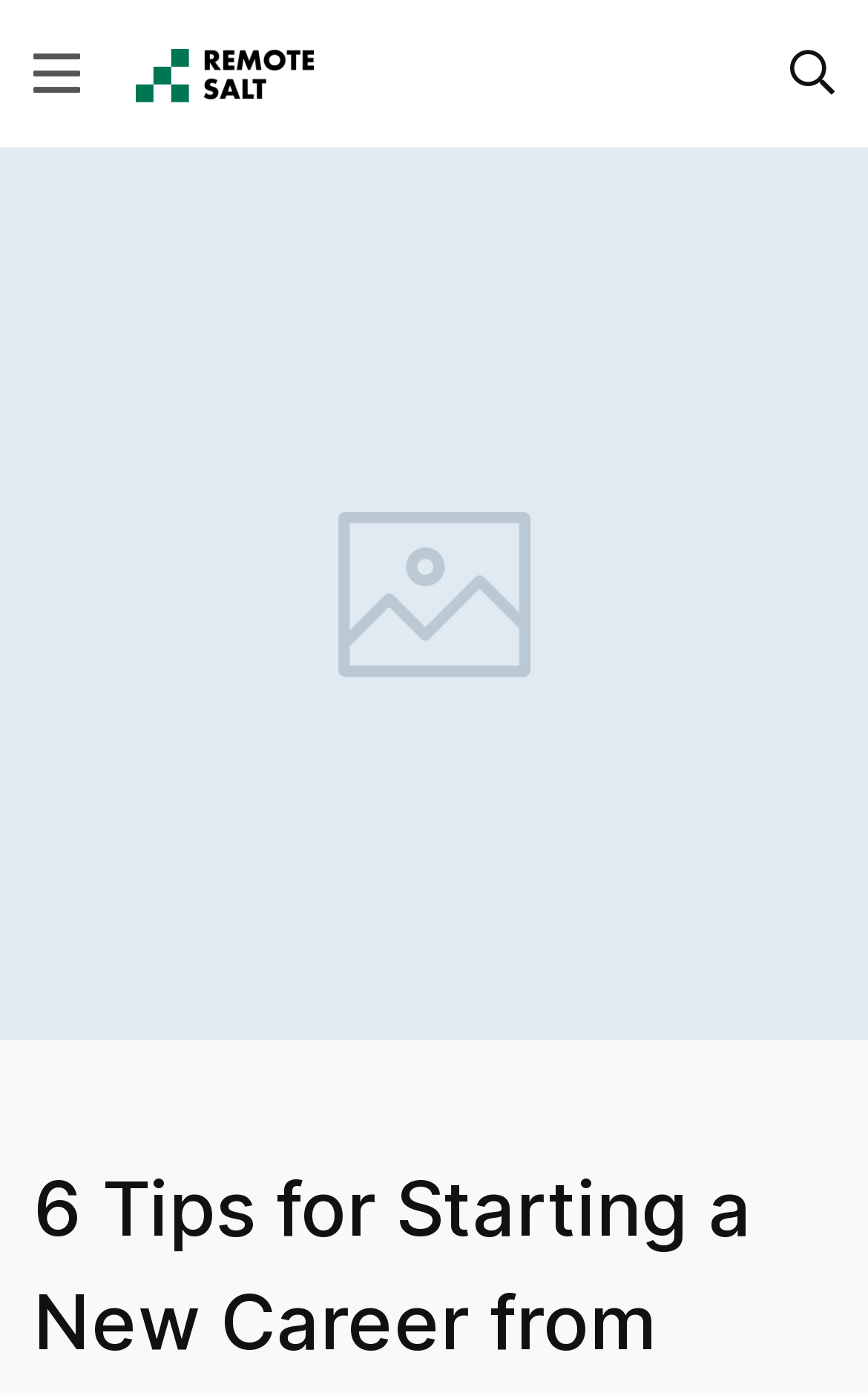Extract the primary headline from the webpage and present its text.

6 Tips for Starting a New Career from Scratch